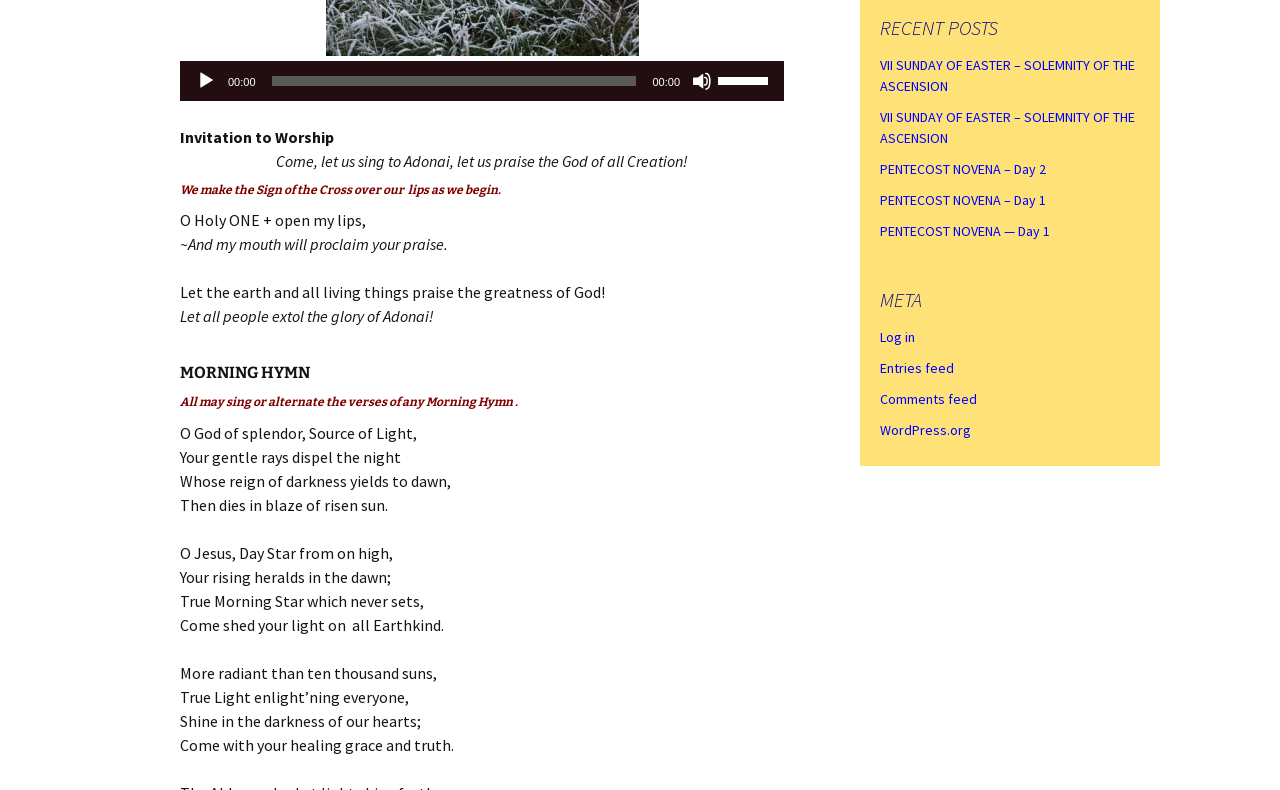Using the given element description, provide the bounding box coordinates (top-left x, top-left y, bottom-right x, bottom-right y) for the corresponding UI element in the screenshot: Entries feed

[0.688, 0.454, 0.745, 0.477]